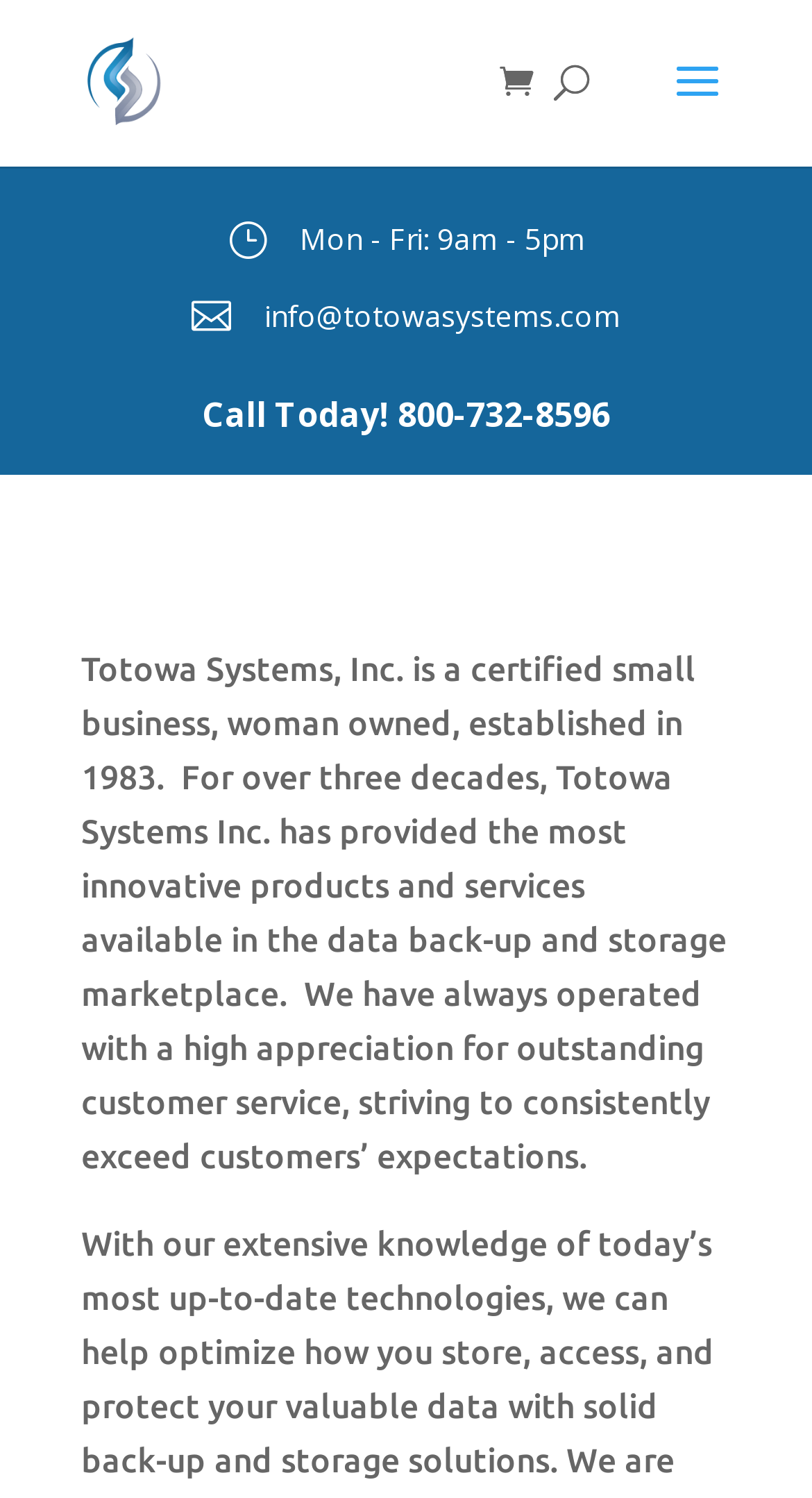Please answer the following question using a single word or phrase: What is the company's area of expertise?

Data back-up and storage